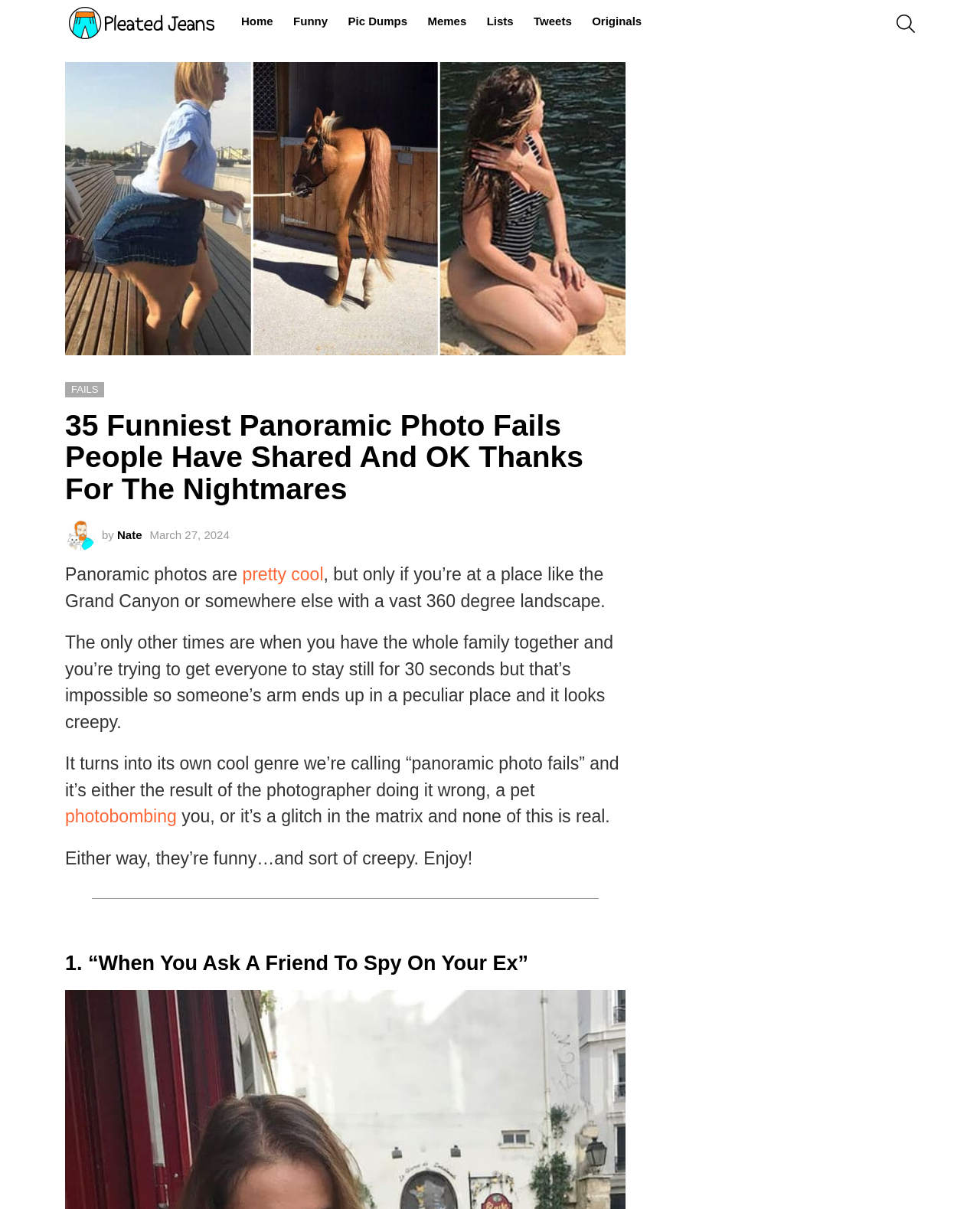What is the topic of the article?
Using the image, provide a concise answer in one word or a short phrase.

Panoramic photo fails